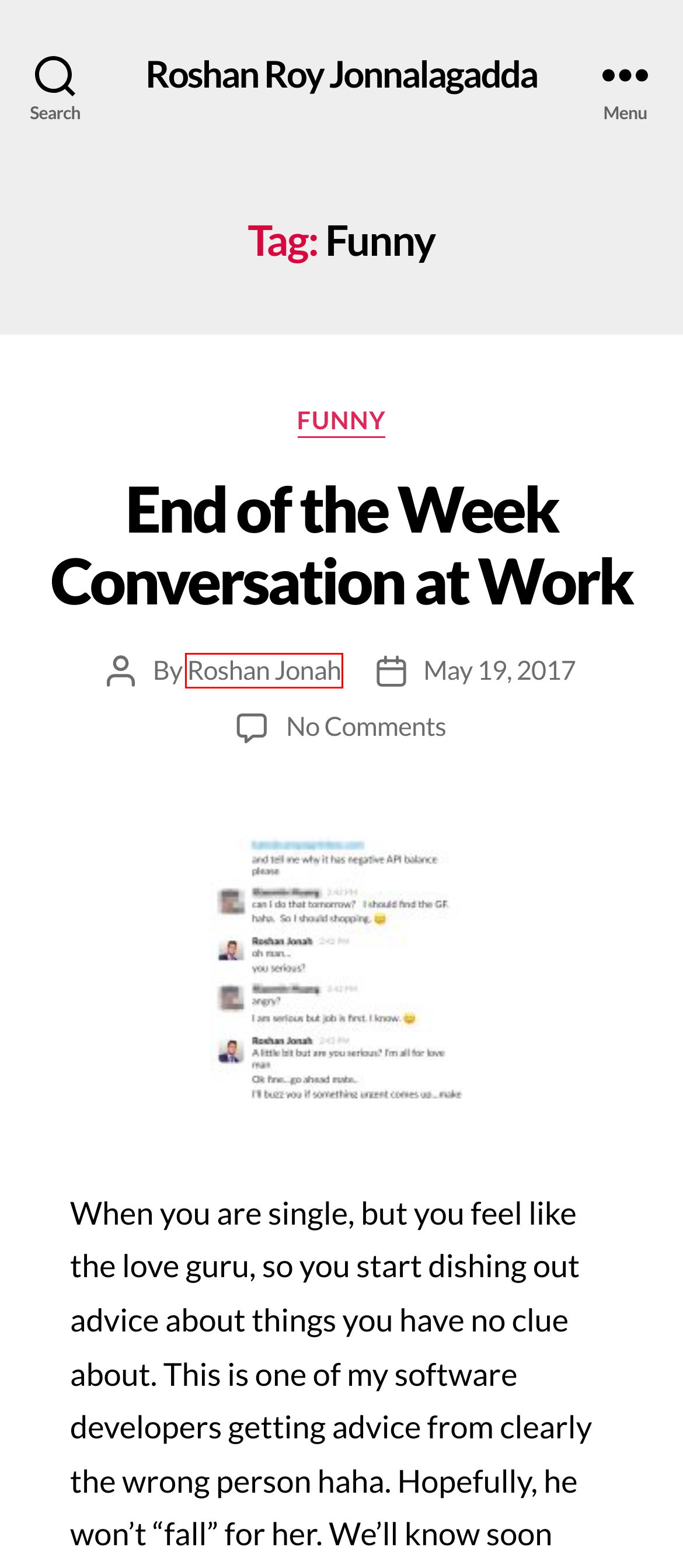You are looking at a screenshot of a webpage with a red bounding box around an element. Determine the best matching webpage description for the new webpage resulting from clicking the element in the red bounding box. Here are the descriptions:
A. What your boss might NOT consider as a joke? - Roshan Roy Jonnalagadda
B. Roshan Jonah, Author at Roshan Roy Jonnalagadda
C. planning Archives - Roshan Roy Jonnalagadda
D. Roshan Roy Jonnalagadda - Life, web, and just about everything else in between!
E. End of the Week Conversation at Work - Roshan Roy Jonnalagadda
F. Planning for the future? - Roshan Roy Jonnalagadda
G. nevergiveup Archives - Roshan Roy Jonnalagadda
H. blessings Archives - Roshan Roy Jonnalagadda

B